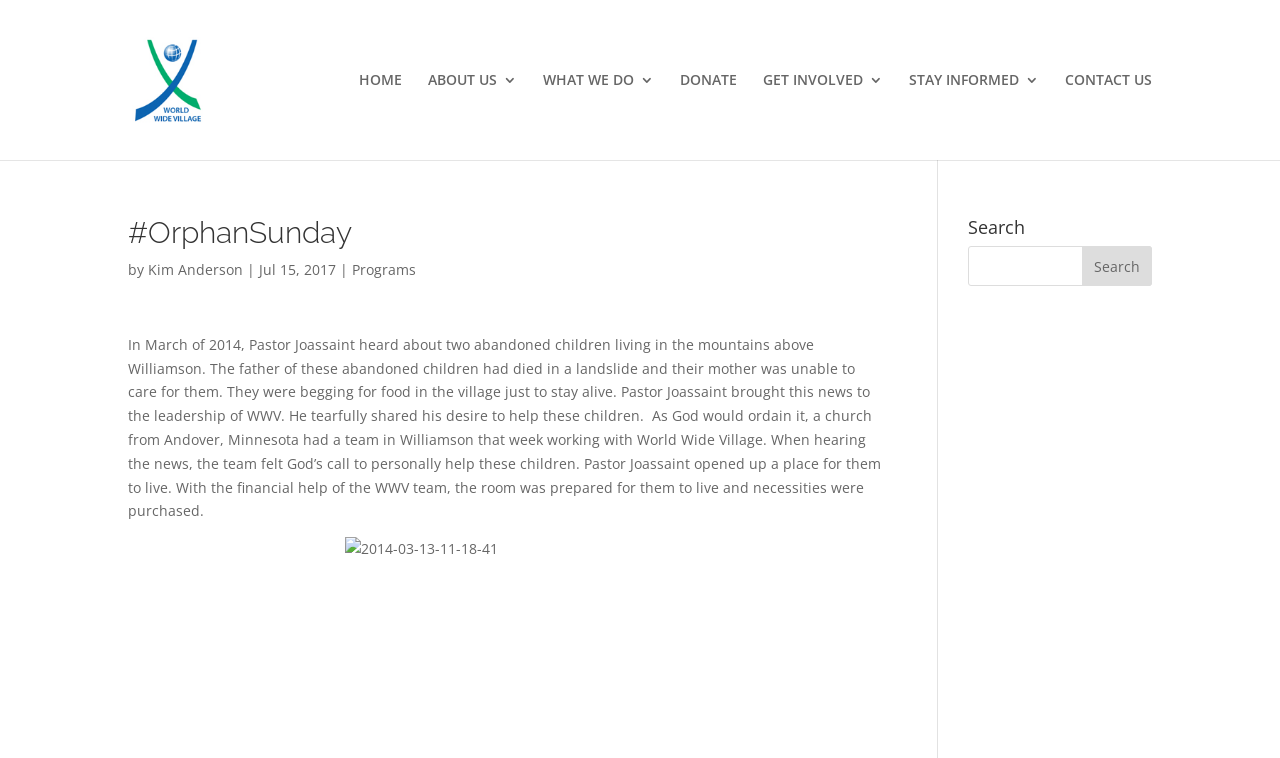Provide the bounding box coordinates for the specified HTML element described in this description: "HOME". The coordinates should be four float numbers ranging from 0 to 1, in the format [left, top, right, bottom].

[0.28, 0.096, 0.314, 0.211]